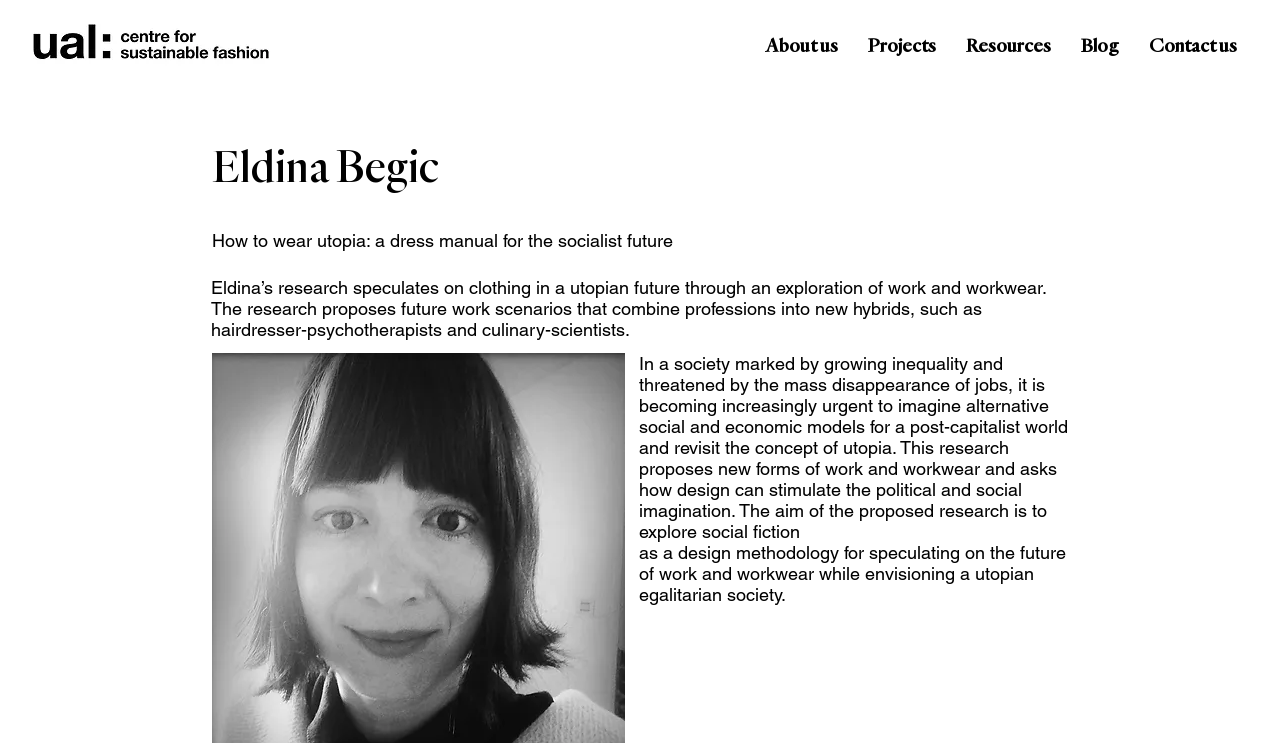Please find the bounding box coordinates (top-left x, top-left y, bottom-right x, bottom-right y) in the screenshot for the UI element described as follows: Blog

[0.833, 0.032, 0.886, 0.092]